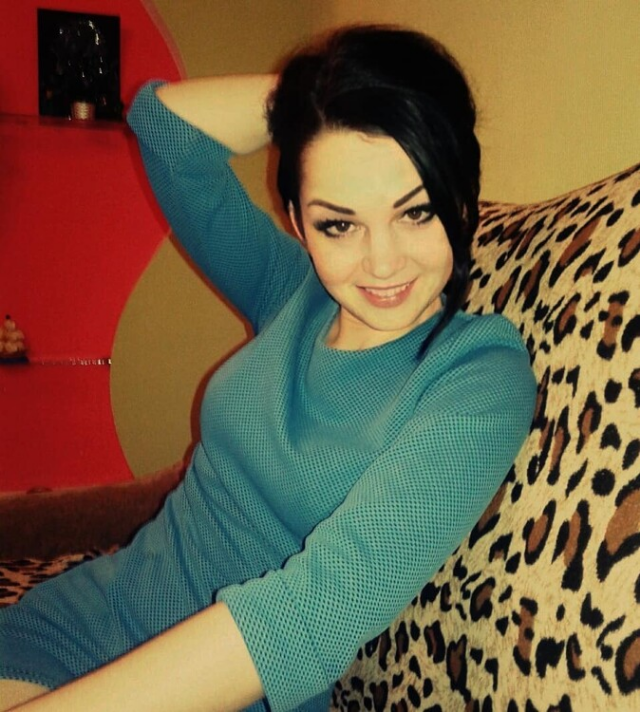Kindly respond to the following question with a single word or a brief phrase: 
How is the woman's hair styled?

Elegantly